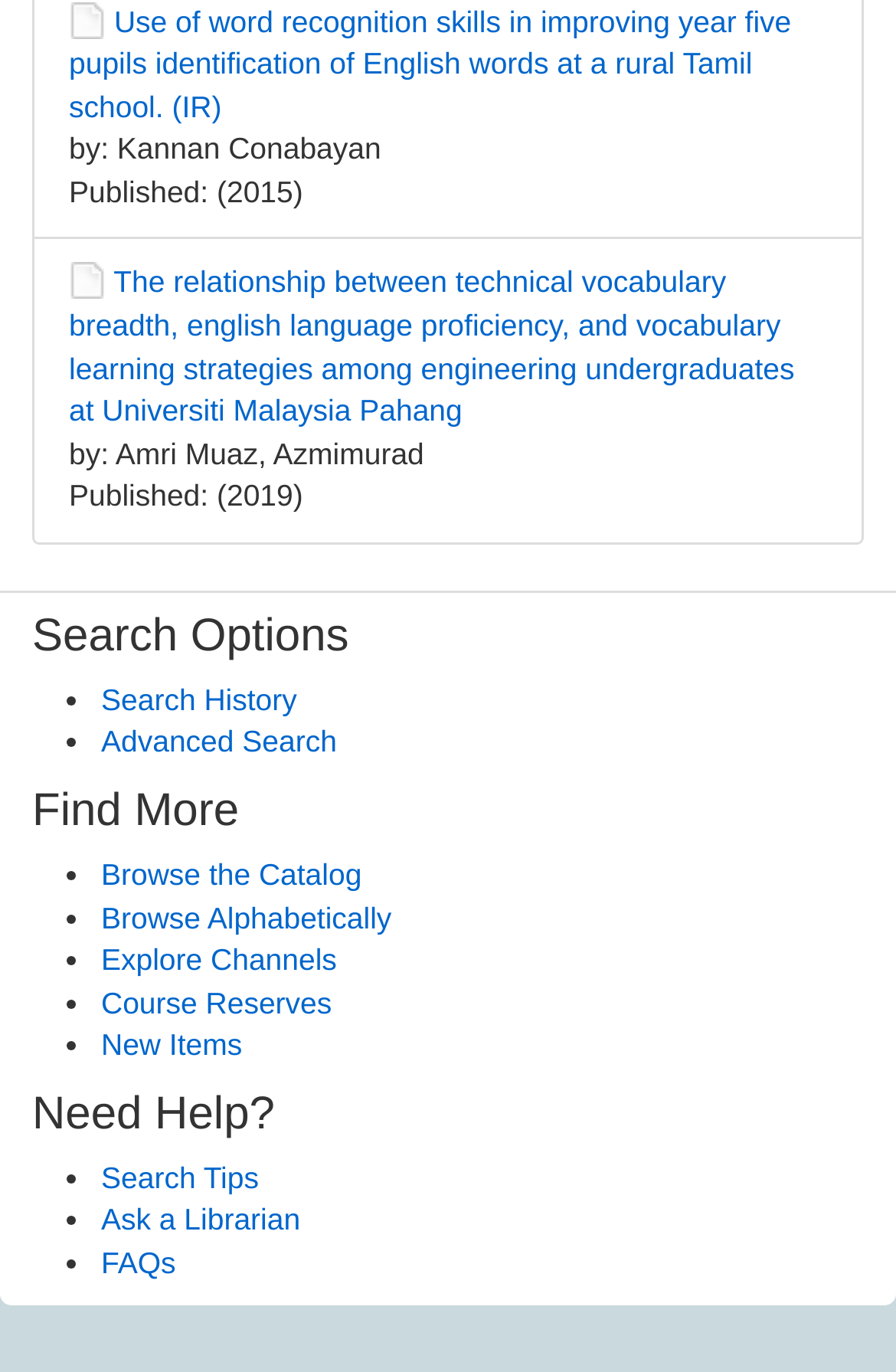Locate the coordinates of the bounding box for the clickable region that fulfills this instruction: "Ask a Librarian".

[0.113, 0.877, 0.335, 0.902]